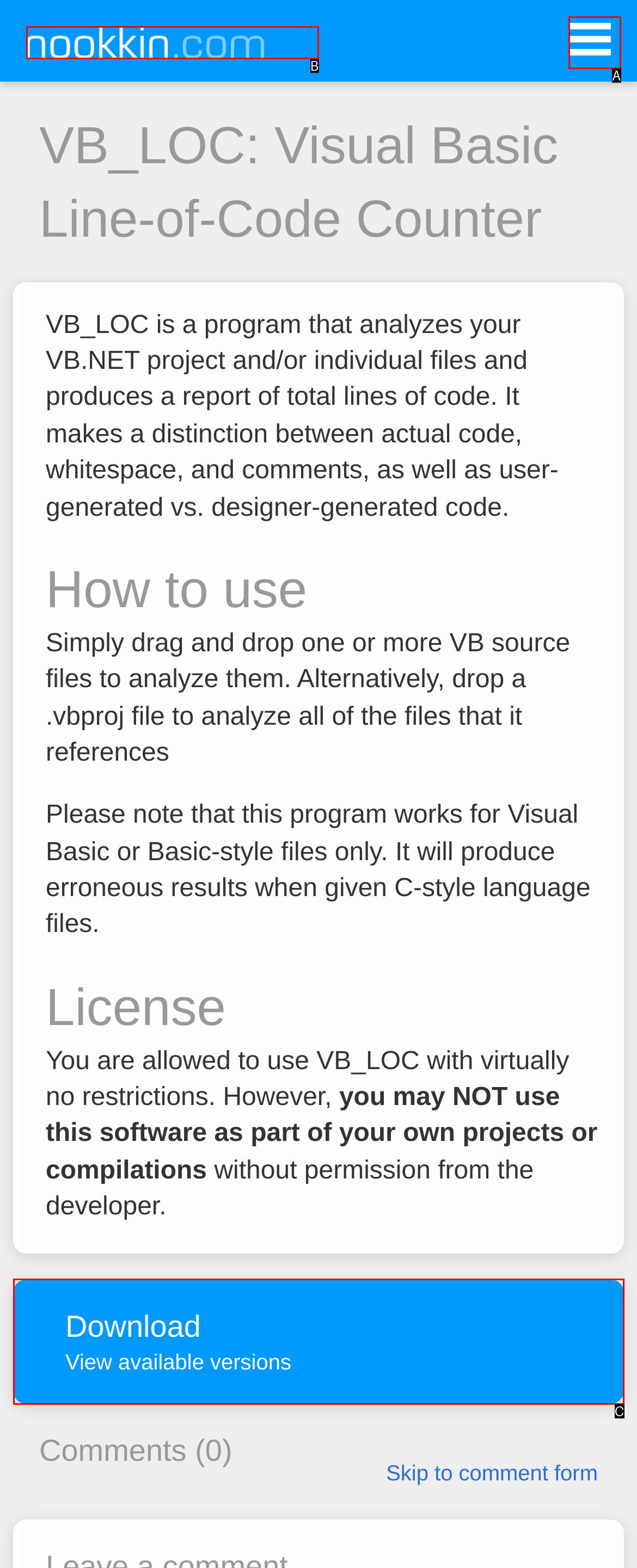Identify the HTML element that corresponds to the following description: Nookkin.com Provide the letter of the best matching option.

B